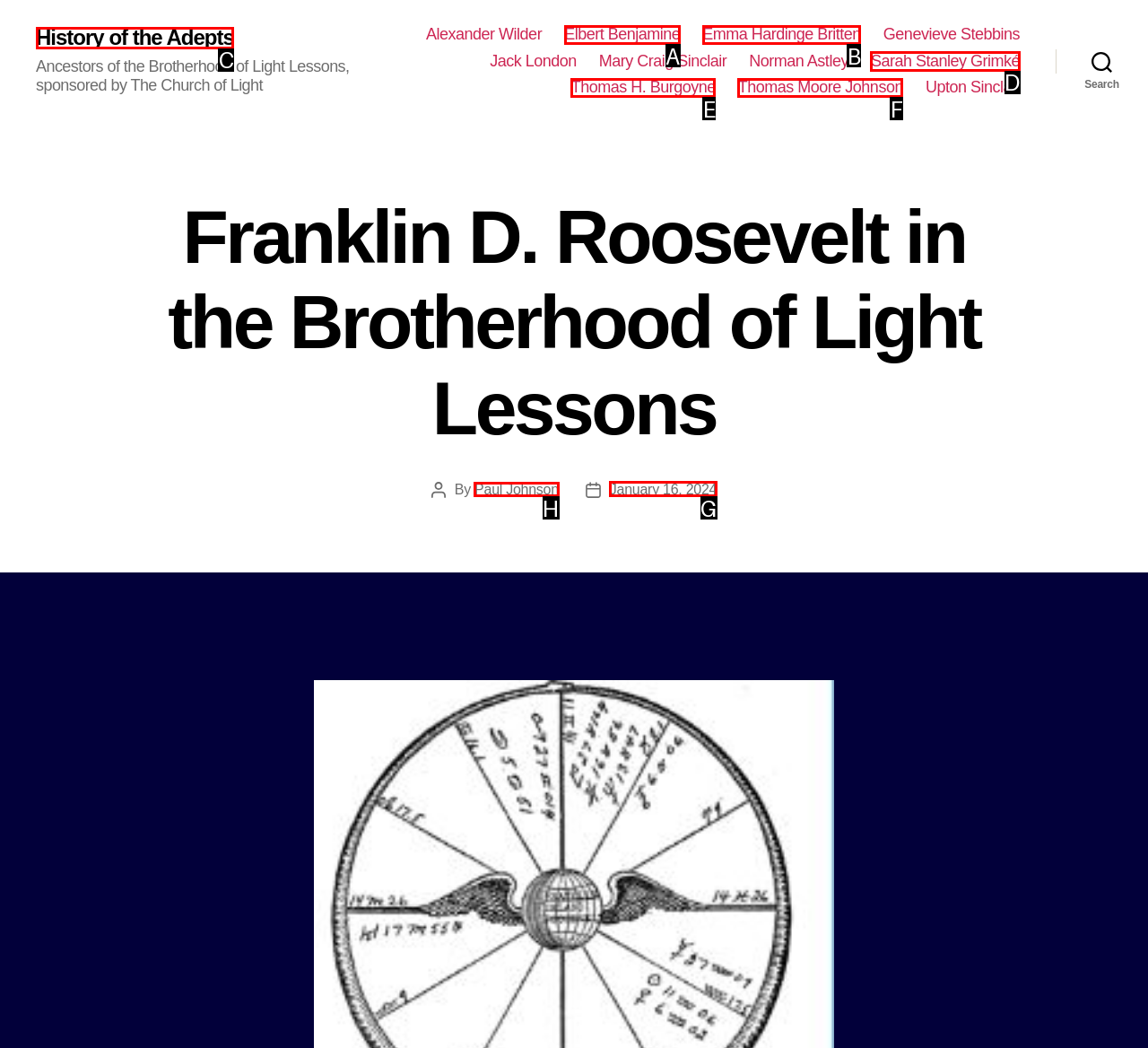Select the HTML element to finish the task: View the post by Paul Johnson Reply with the letter of the correct option.

H